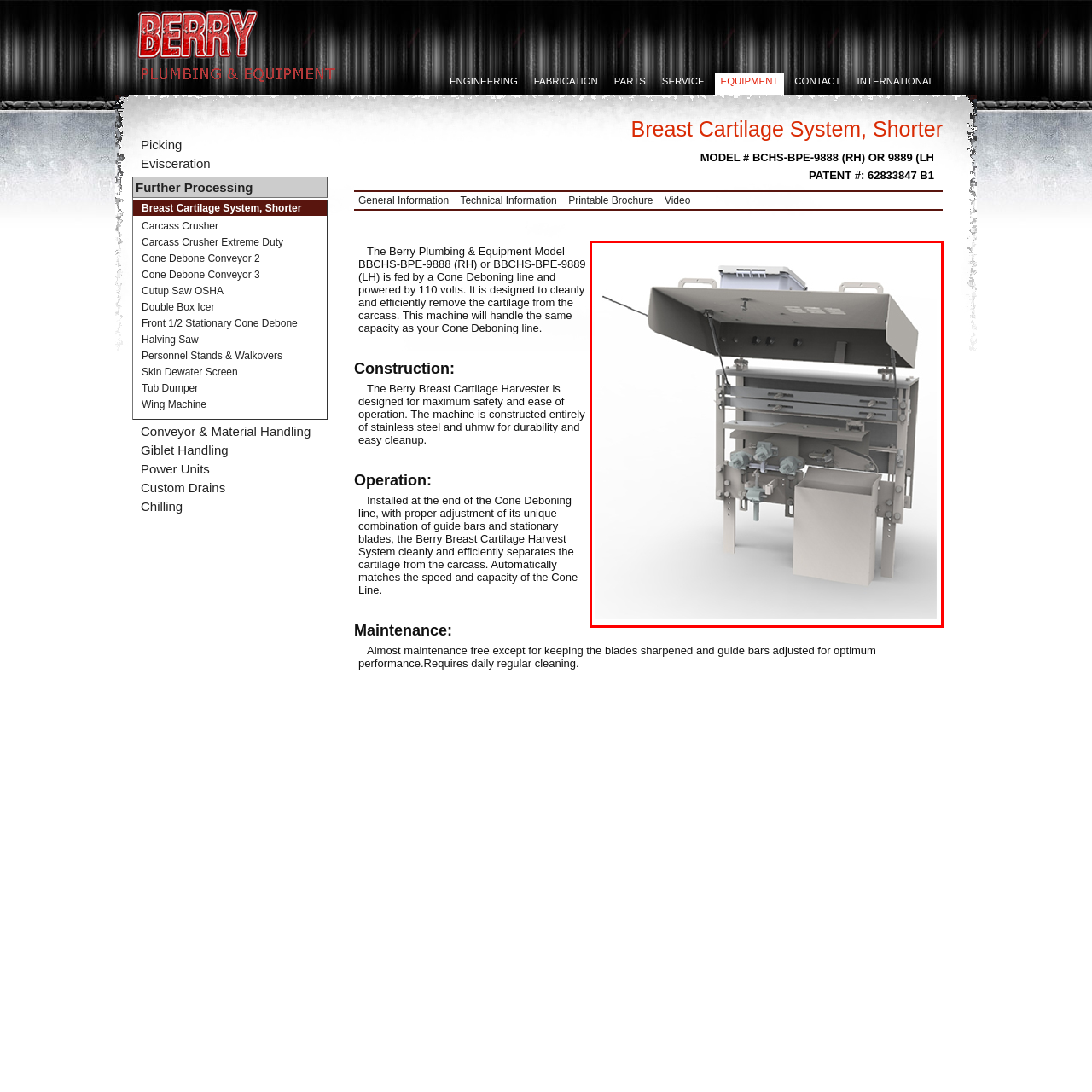Analyze the image encased in the red boundary, What is the voltage required to operate the harvester?
 Respond using a single word or phrase.

110 volts